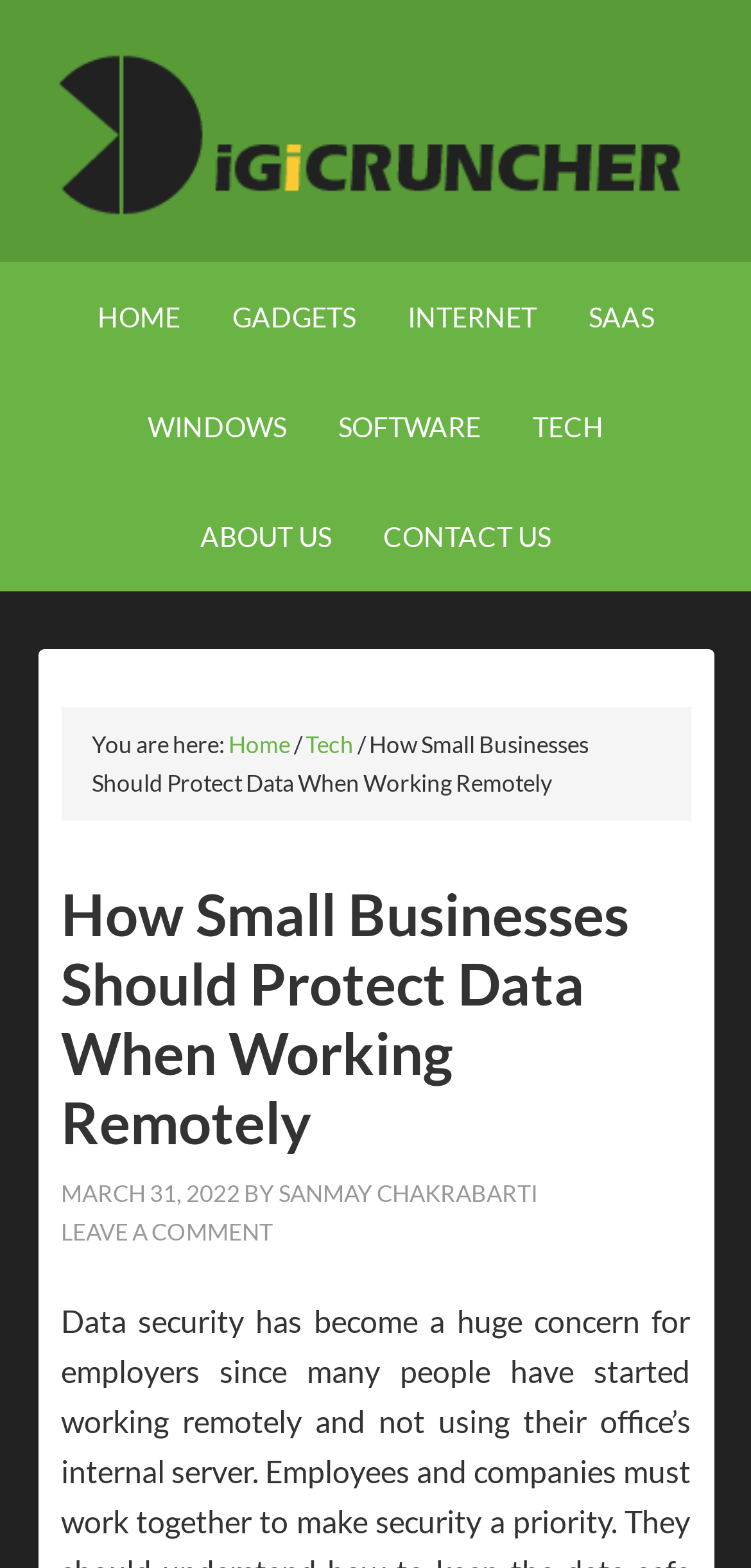Identify the coordinates of the bounding box for the element that must be clicked to accomplish the instruction: "go to home page".

[0.099, 0.167, 0.271, 0.237]